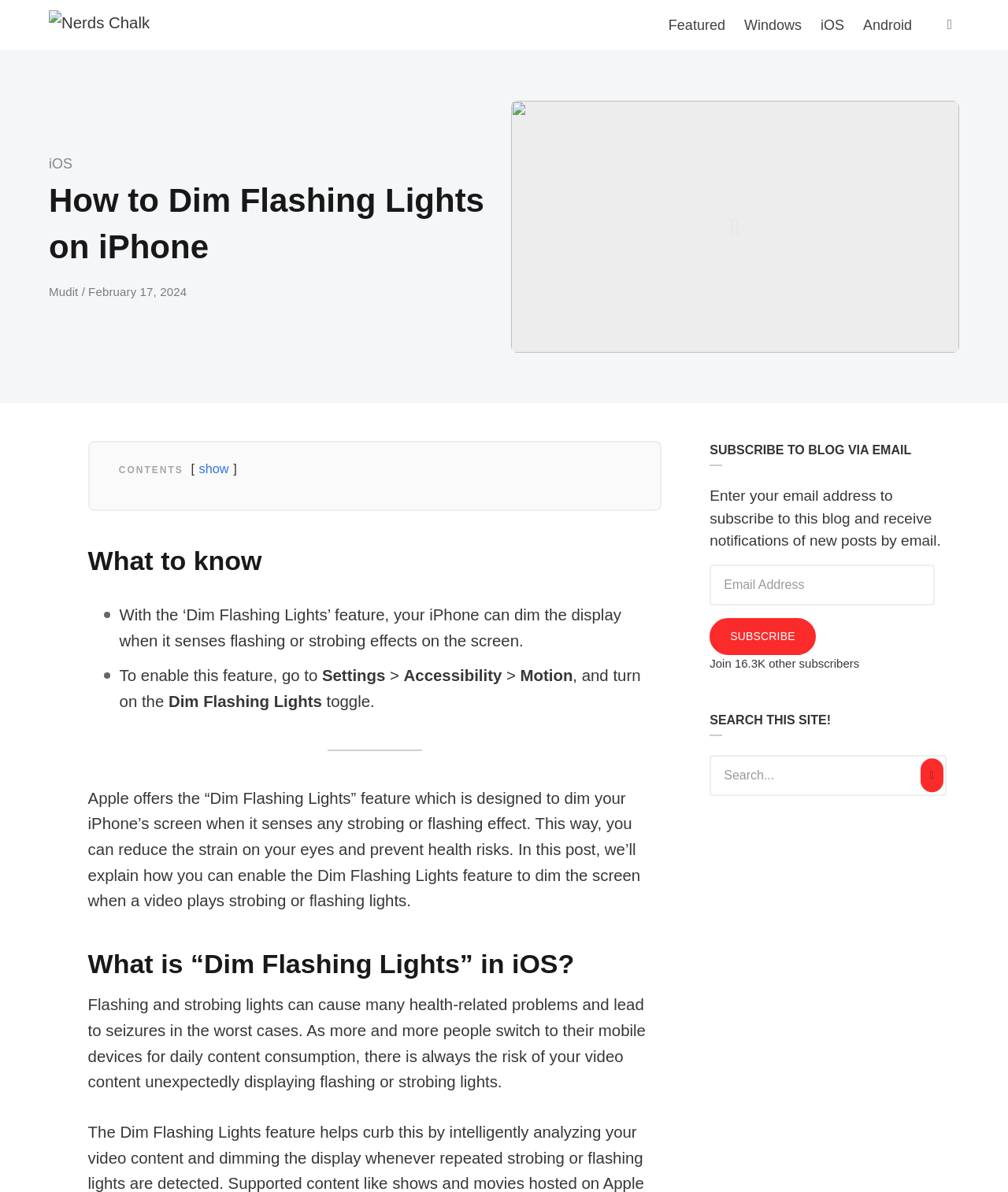How many subscribers does the blog have?
Please provide a single word or phrase as your answer based on the image.

16.3K